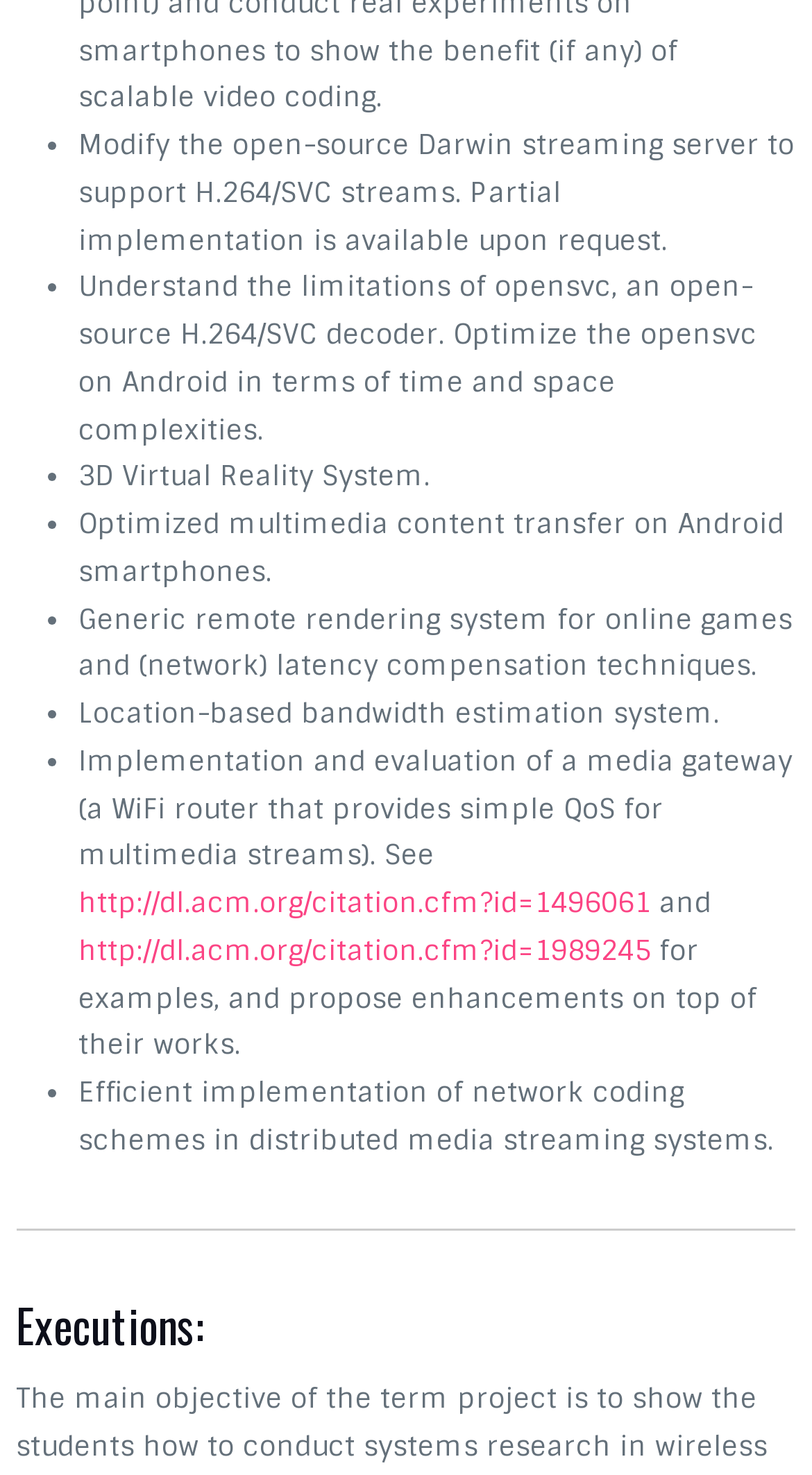How many links are provided in the project list?
Using the information presented in the image, please offer a detailed response to the question.

There are two links provided in the project list, both are indicated by the link elements with URLs 'http://dl.acm.org/citation.cfm?id=1496061' and 'http://dl.acm.org/citation.cfm?id=1989245' respectively.